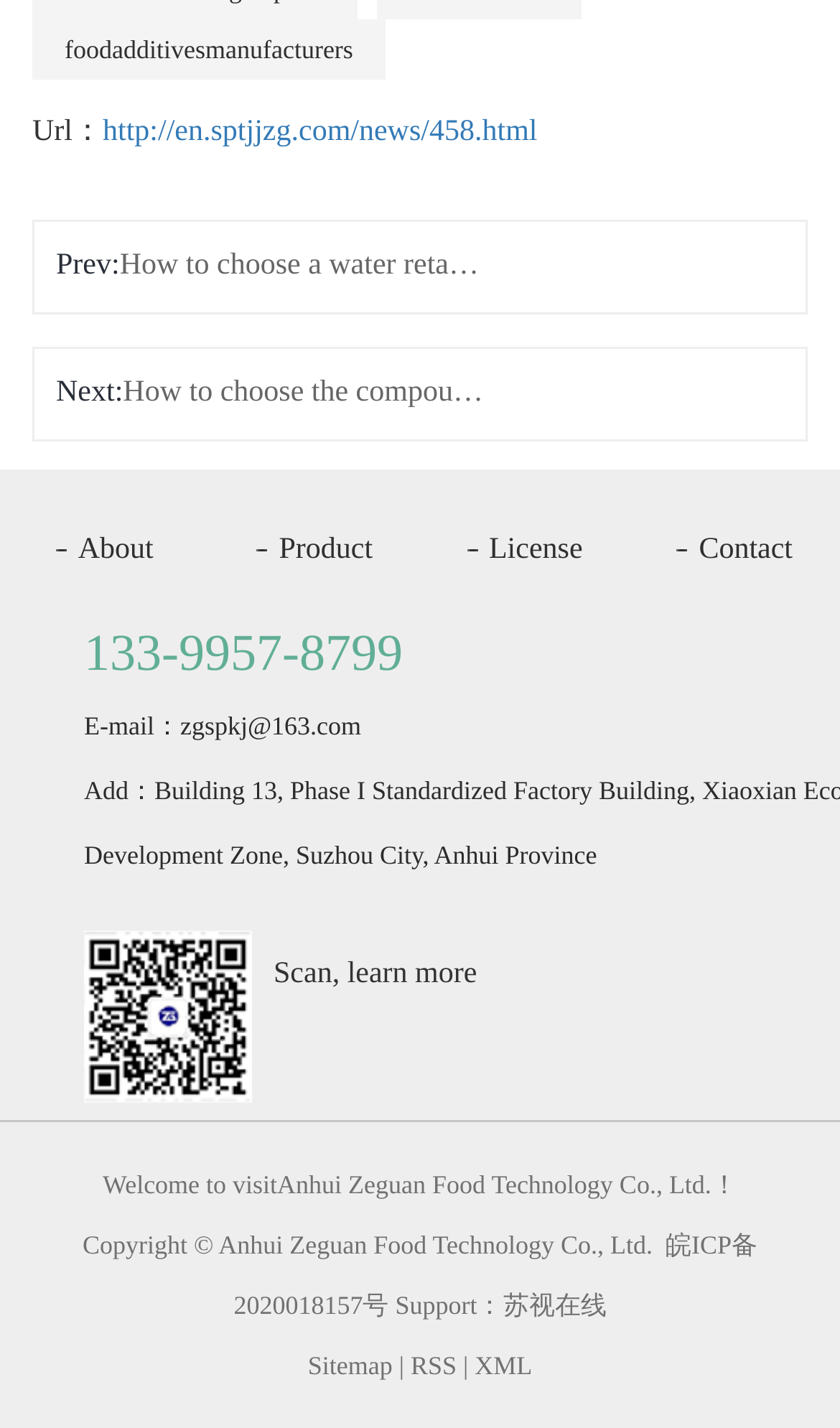What is the copyright information?
Please give a detailed and elaborate answer to the question.

I found the copyright information by looking at the static text element located at [0.098, 0.862, 0.792, 0.883] which displays the copyright information as 'Copyright Anhui Zeguan Food Technology Co., Ltd.'.